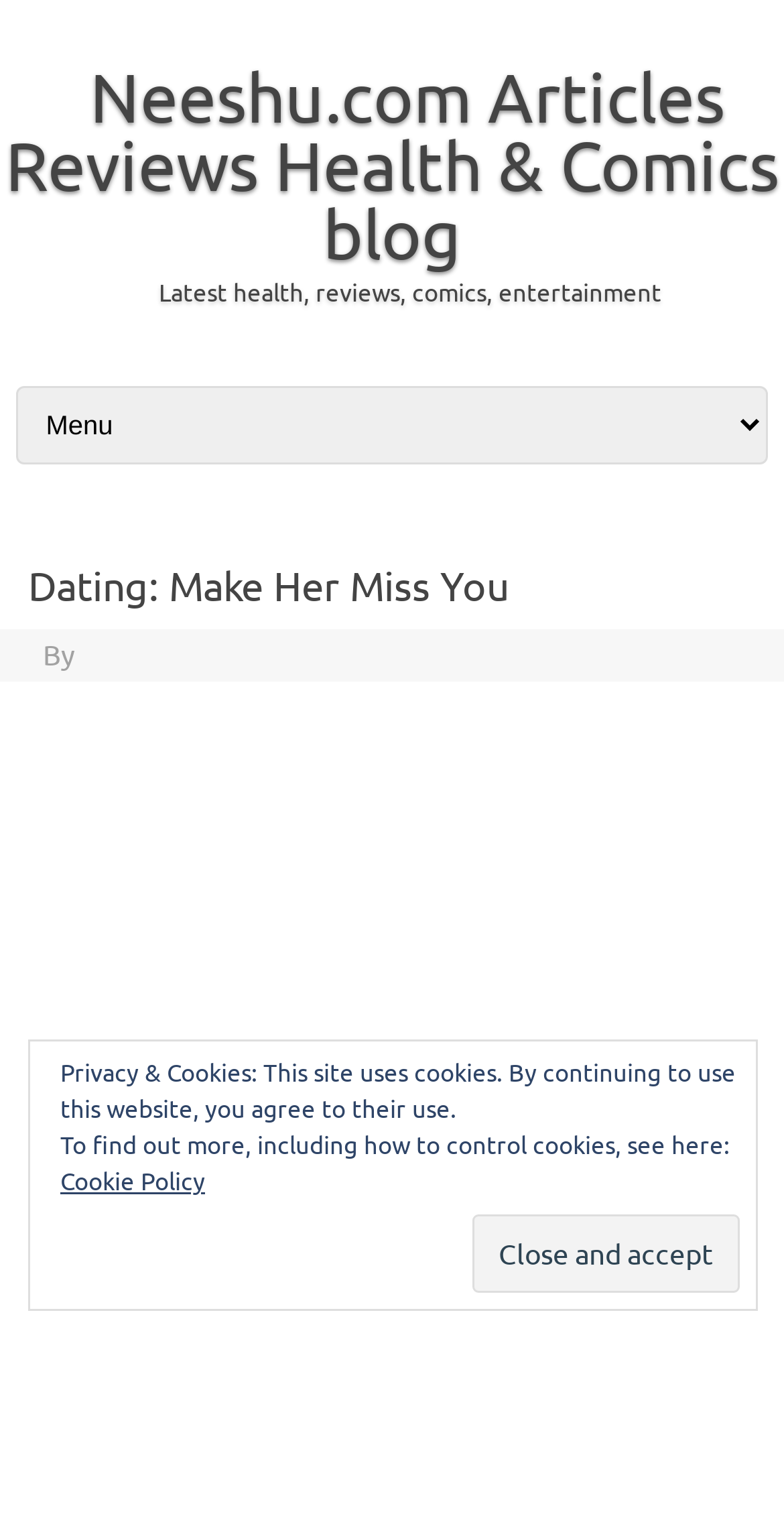What type of content does the website offer?
Please interpret the details in the image and answer the question thoroughly.

I found this information by reading the StaticText element 'Latest health, reviews, comics, entertainment' which provides a brief description of the website's content.